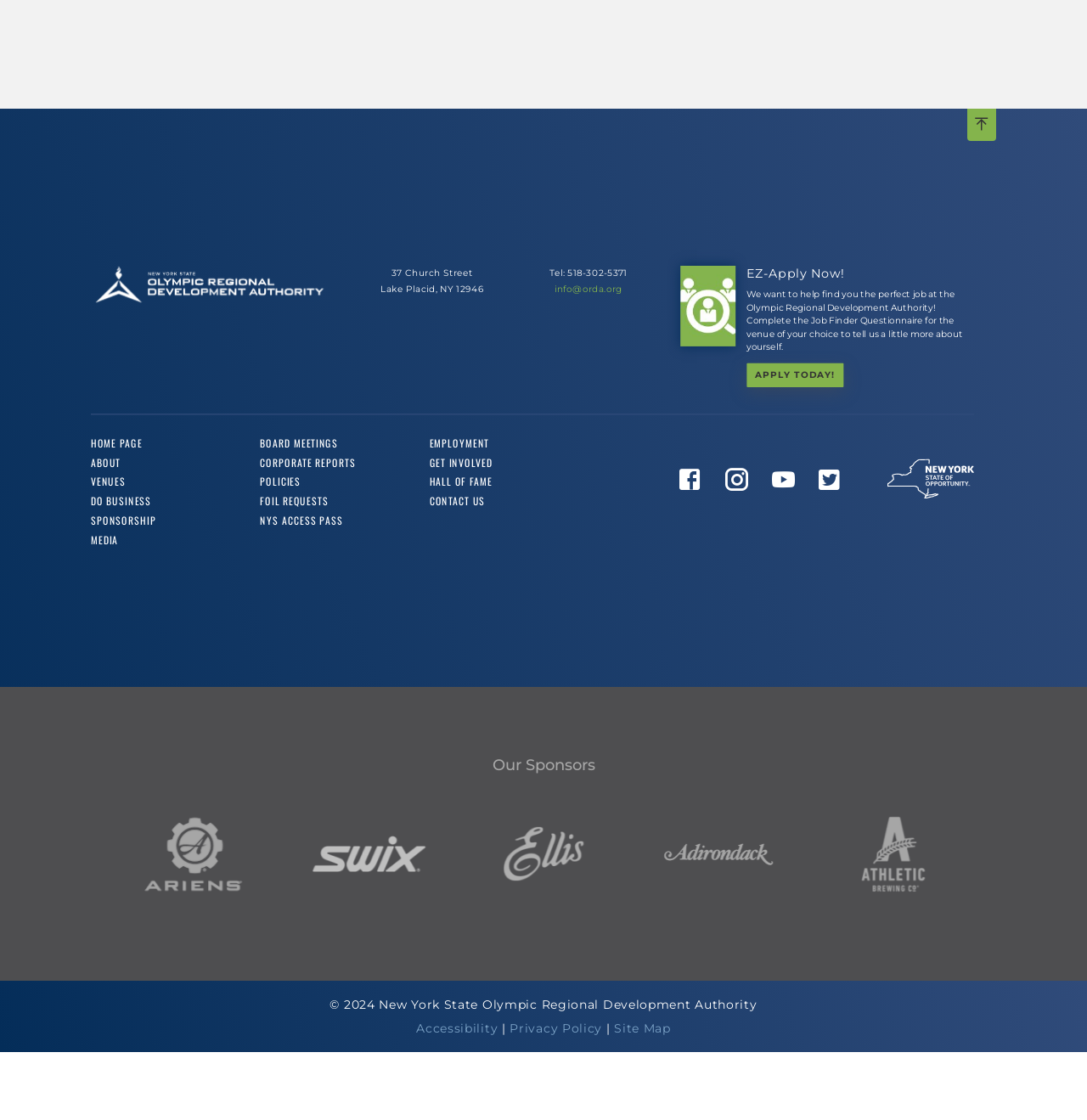Please determine the bounding box coordinates of the element to click on in order to accomplish the following task: "Click on the ORDA Corporate link". Ensure the coordinates are four float numbers ranging from 0 to 1, i.e., [left, top, right, bottom].

[0.088, 0.237, 0.298, 0.271]